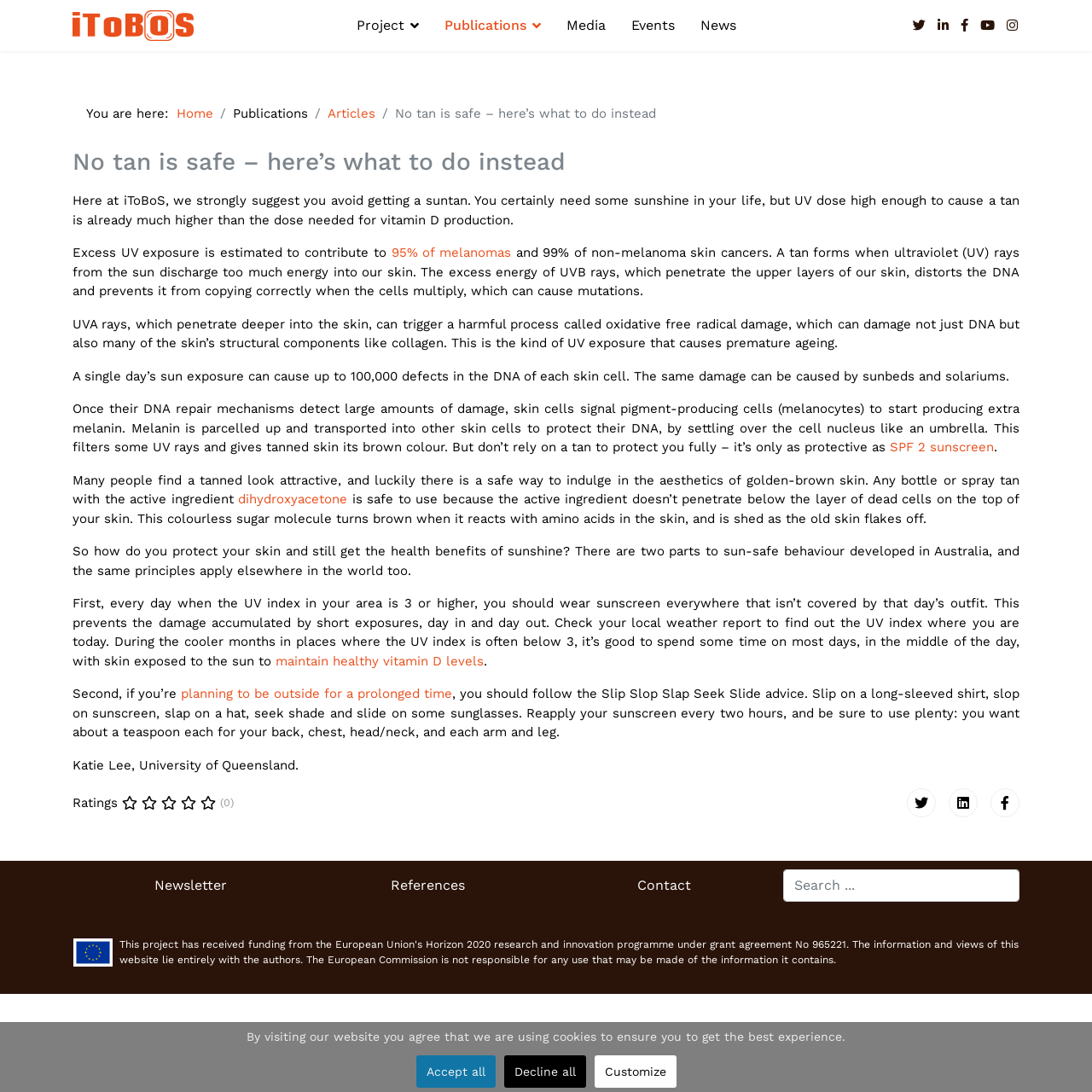Determine the bounding box of the UI component based on this description: "alt="iToBoS Project"". The bounding box coordinates should be four float values between 0 and 1, i.e., [left, top, right, bottom].

[0.066, 0.009, 0.177, 0.038]